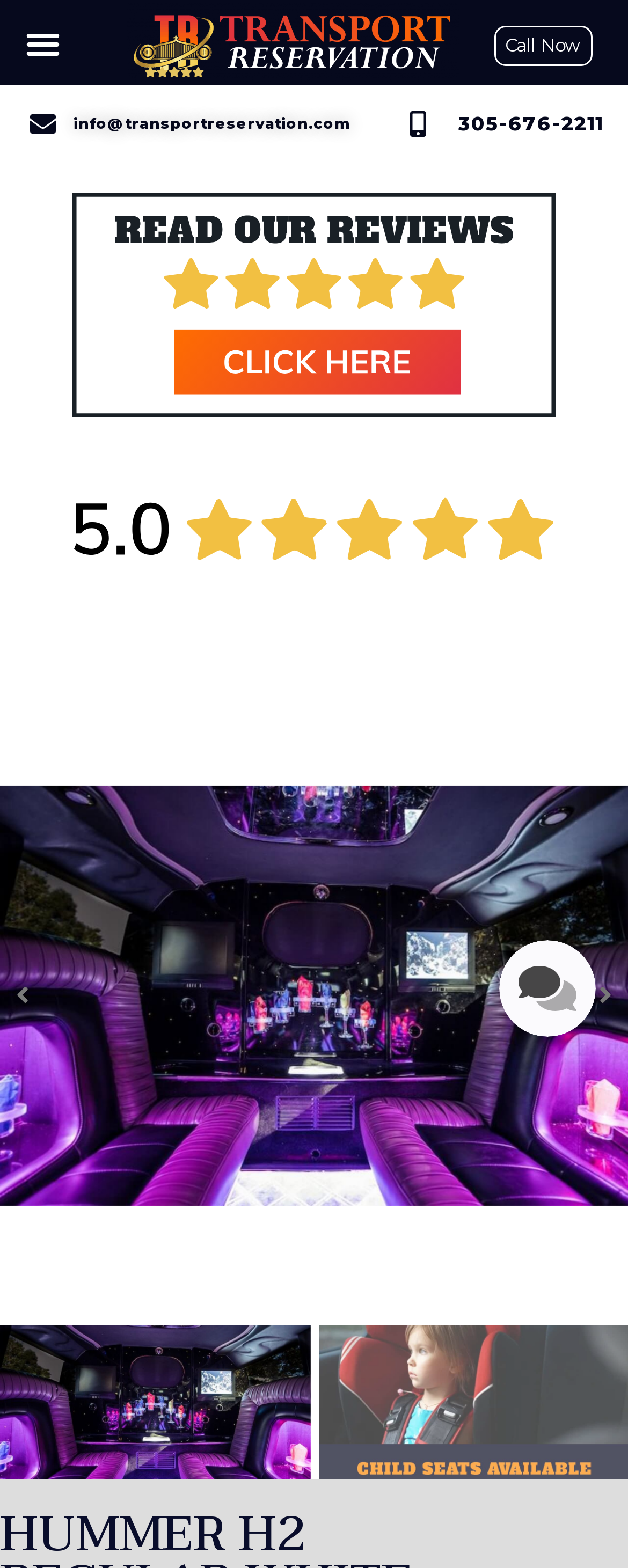For the element described, predict the bounding box coordinates as (top-left x, top-left y, bottom-right x, bottom-right y). All values should be between 0 and 1. Element description: info@transportreservation.com

[0.042, 0.065, 0.558, 0.093]